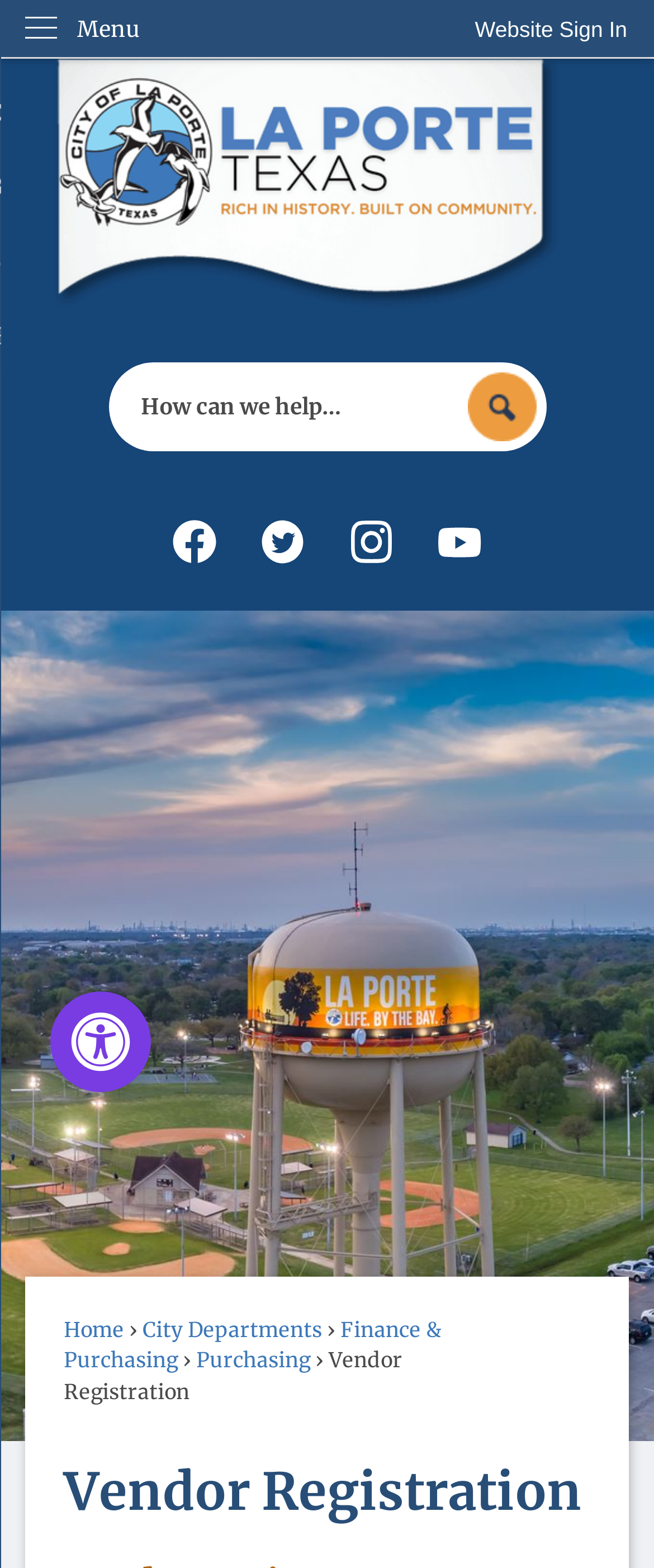How many social media links are available?
Using the image provided, answer with just one word or phrase.

4